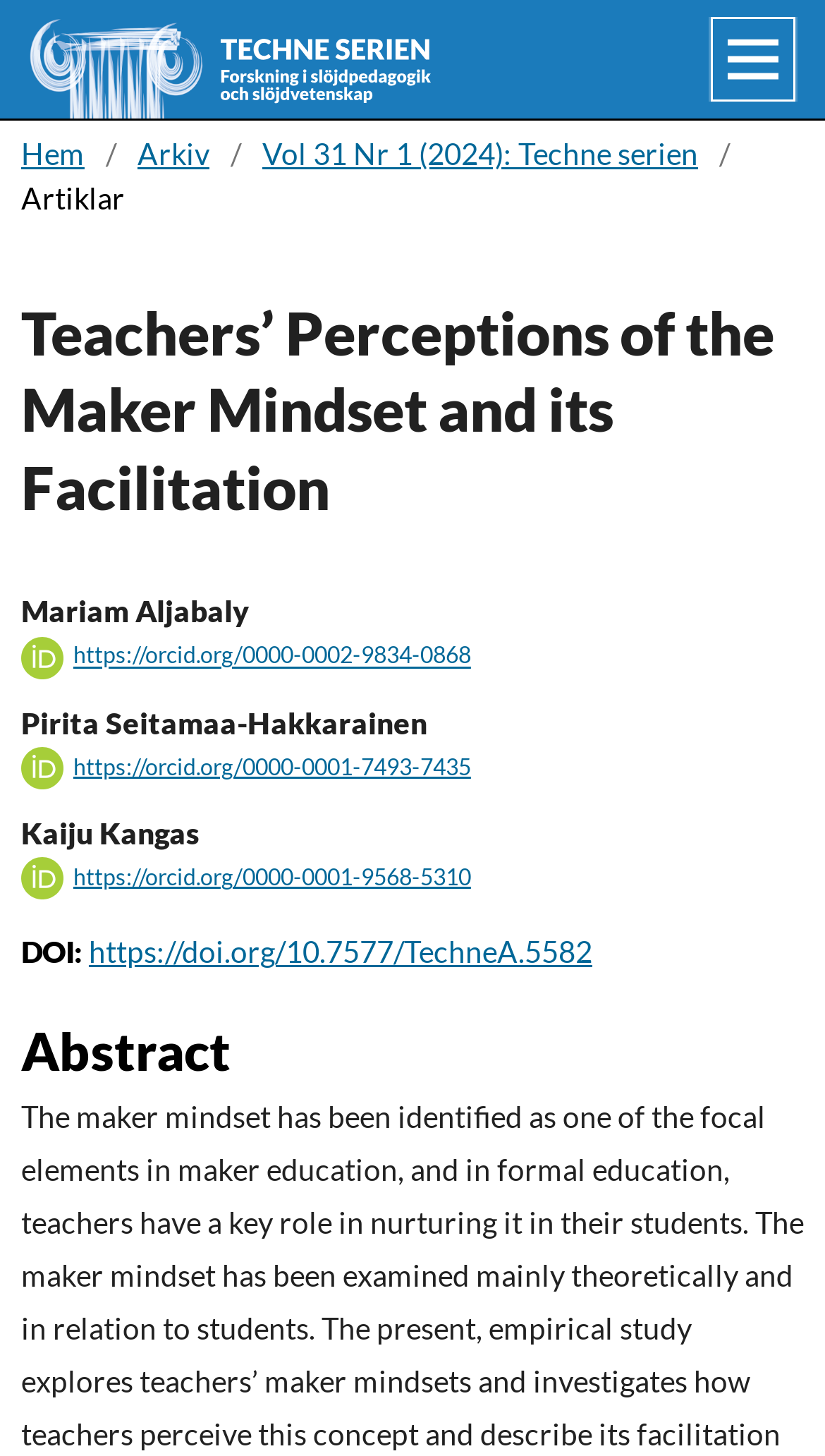Please study the image and answer the question comprehensively:
What is the title of the navigation section?

I looked at the navigation section and found the title 'Här är du:' which translates to 'You are here:' in English.